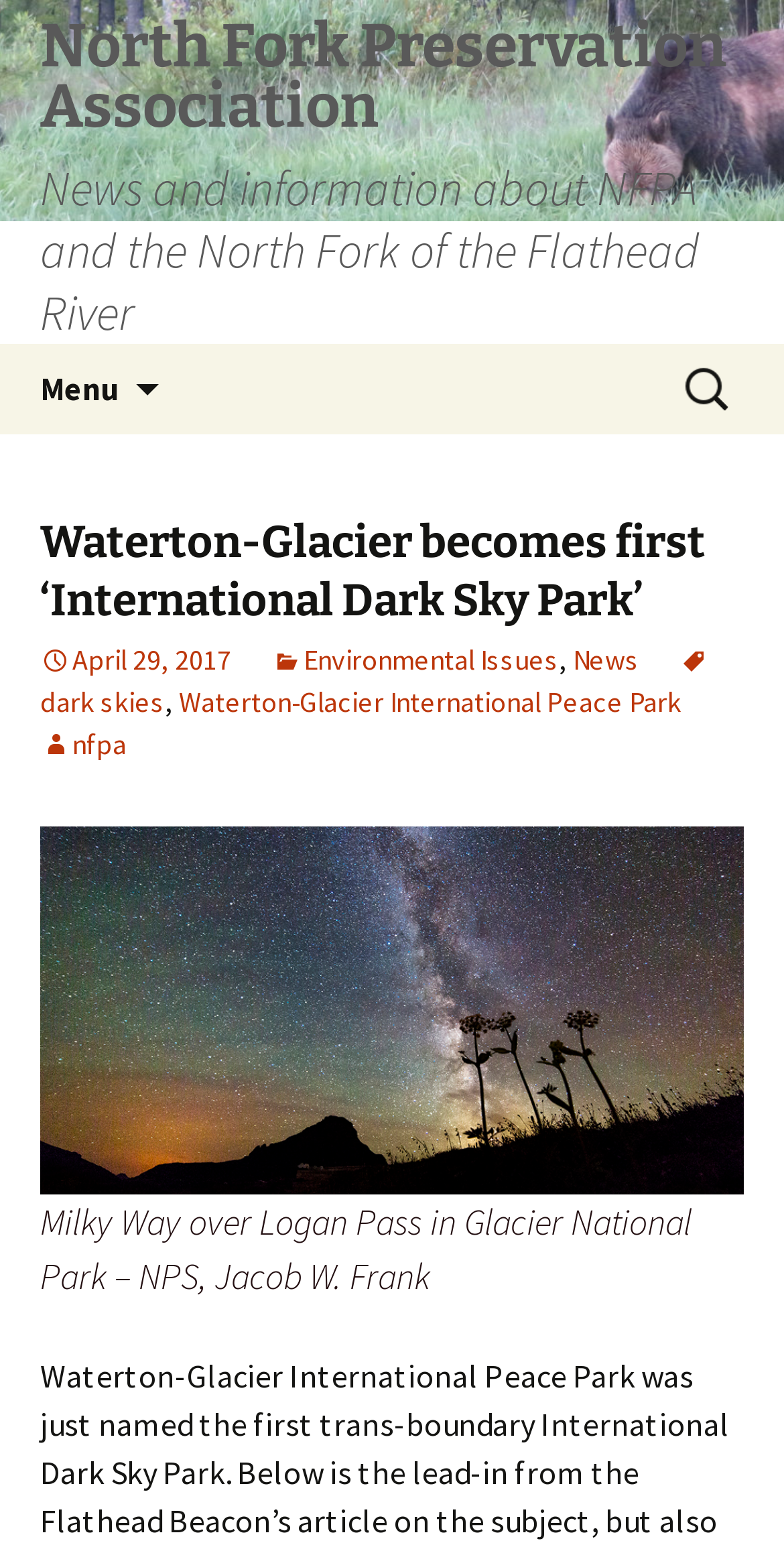Could you specify the bounding box coordinates for the clickable section to complete the following instruction: "View the image of Milky Way over Logan Pass"?

[0.051, 0.536, 0.949, 0.774]